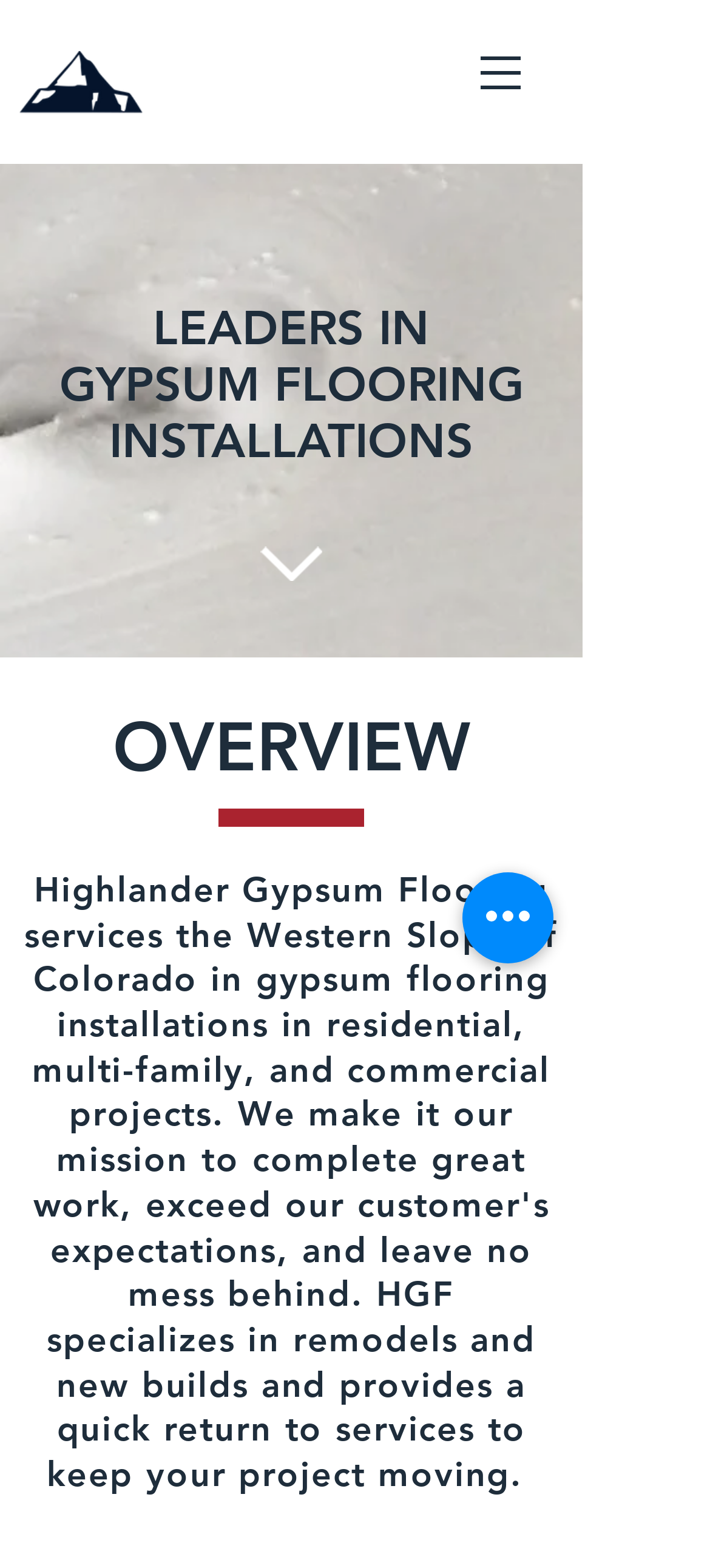What region of Colorado does Highlander Gypsum Flooring serve?
Based on the visual content, answer with a single word or a brief phrase.

Western Slope